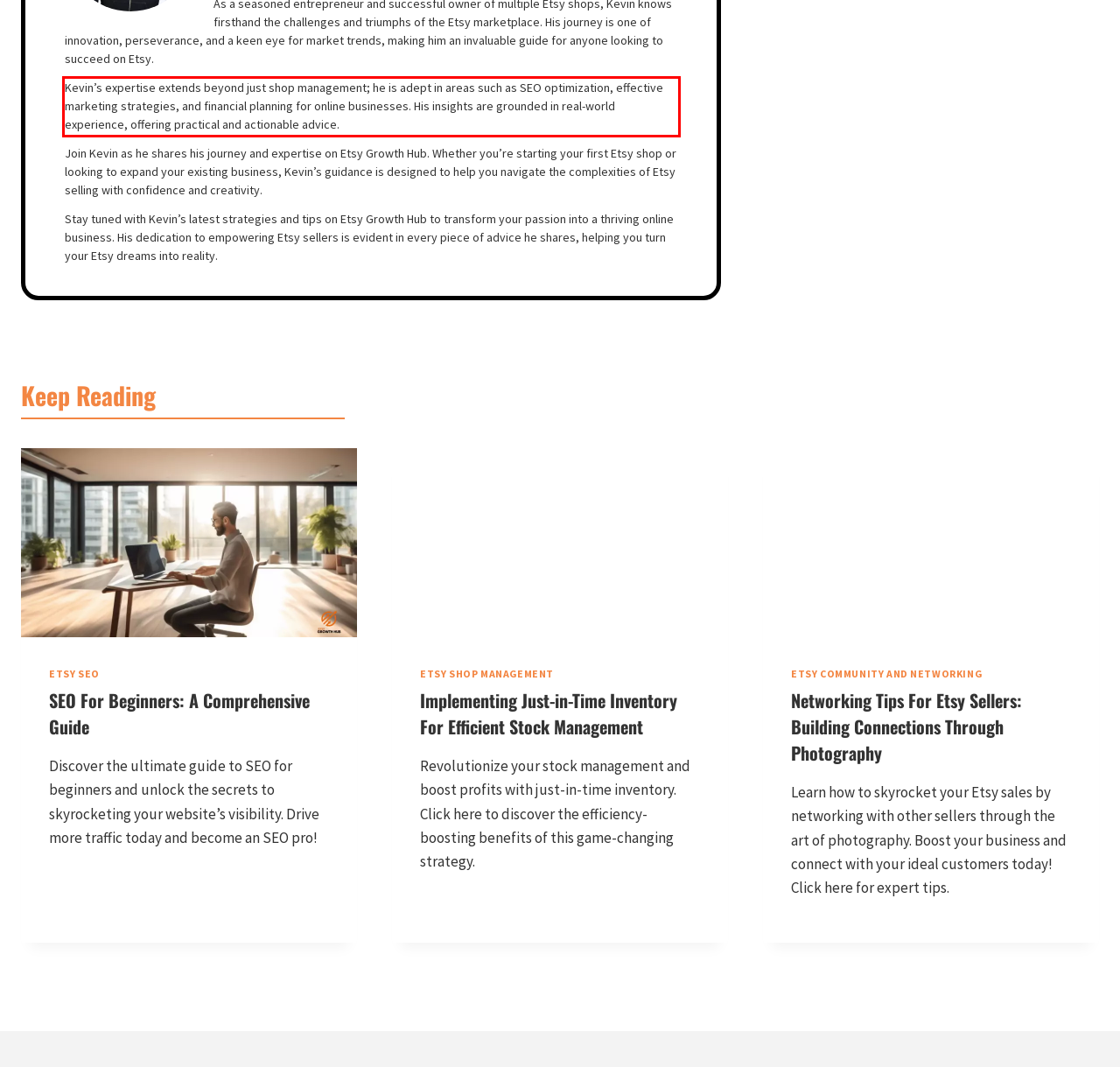Given the screenshot of a webpage, identify the red rectangle bounding box and recognize the text content inside it, generating the extracted text.

Kevin’s expertise extends beyond just shop management; he is adept in areas such as SEO optimization, effective marketing strategies, and financial planning for online businesses. His insights are grounded in real-world experience, offering practical and actionable advice.